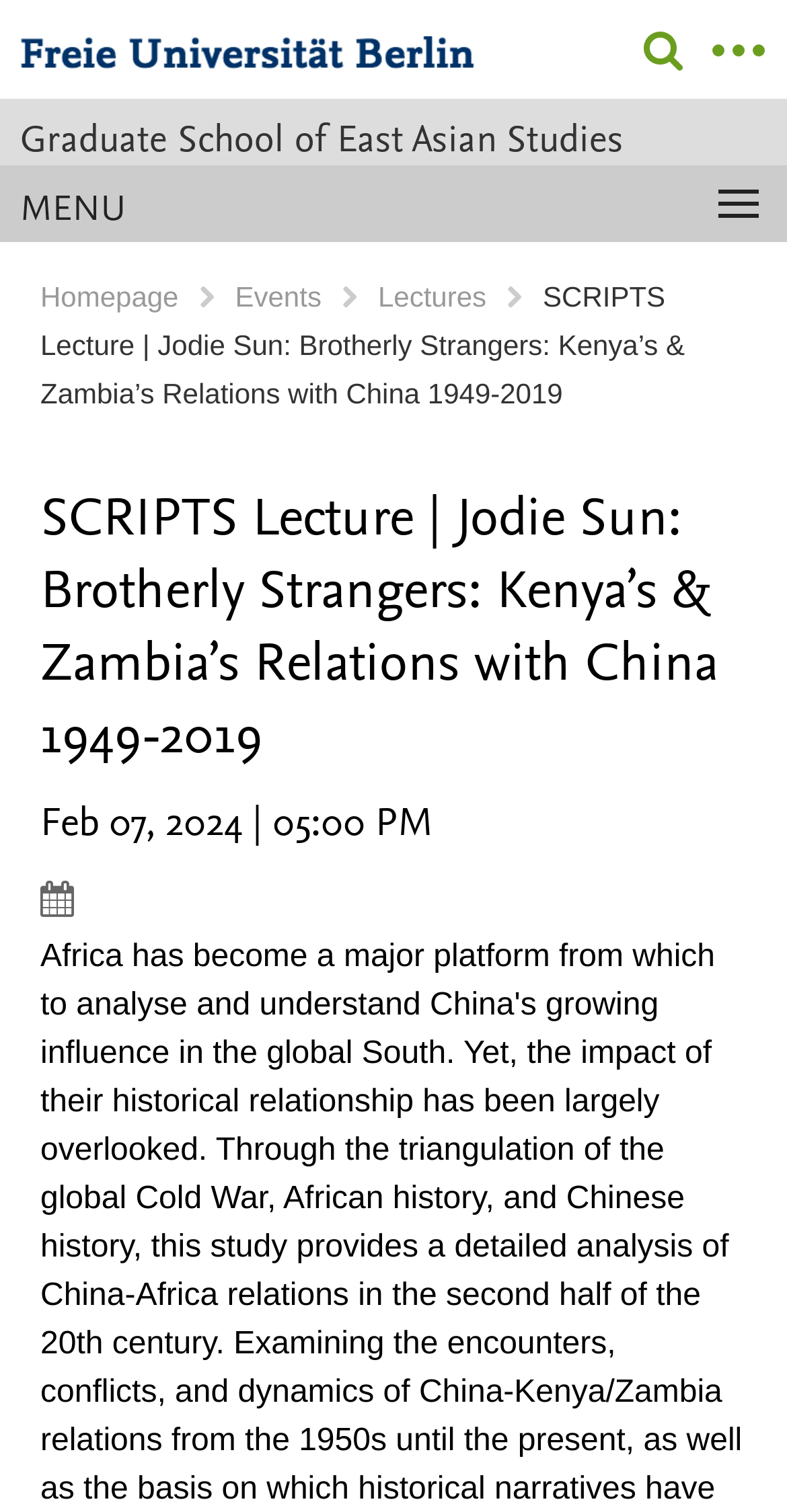What are the navigation options?
Refer to the image and offer an in-depth and detailed answer to the question.

I found the answer by looking at the link elements with the text 'Homepage', 'Events', and 'Lectures' which are located at the top of the webpage and are used for navigation.